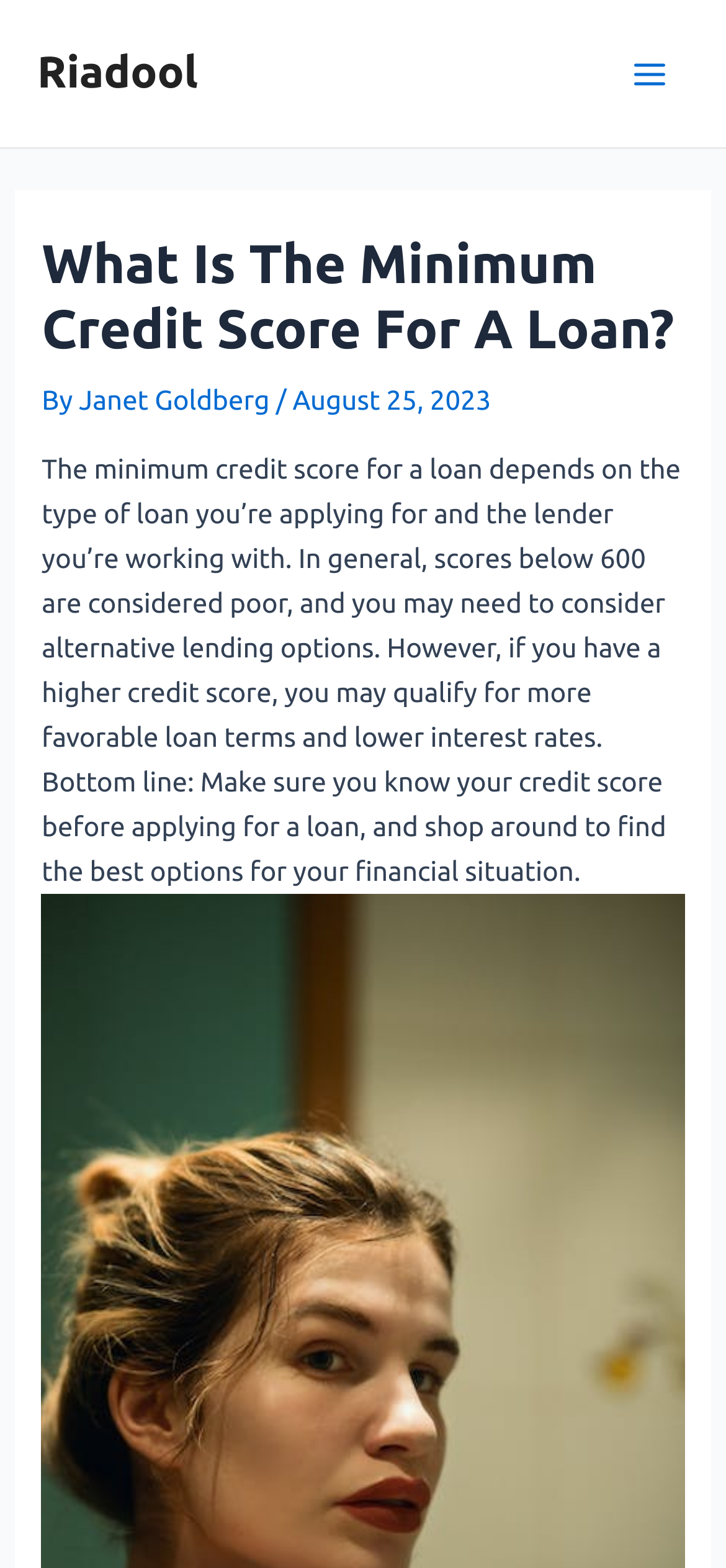What is the headline of the webpage?

What Is The Minimum Credit Score For A Loan?